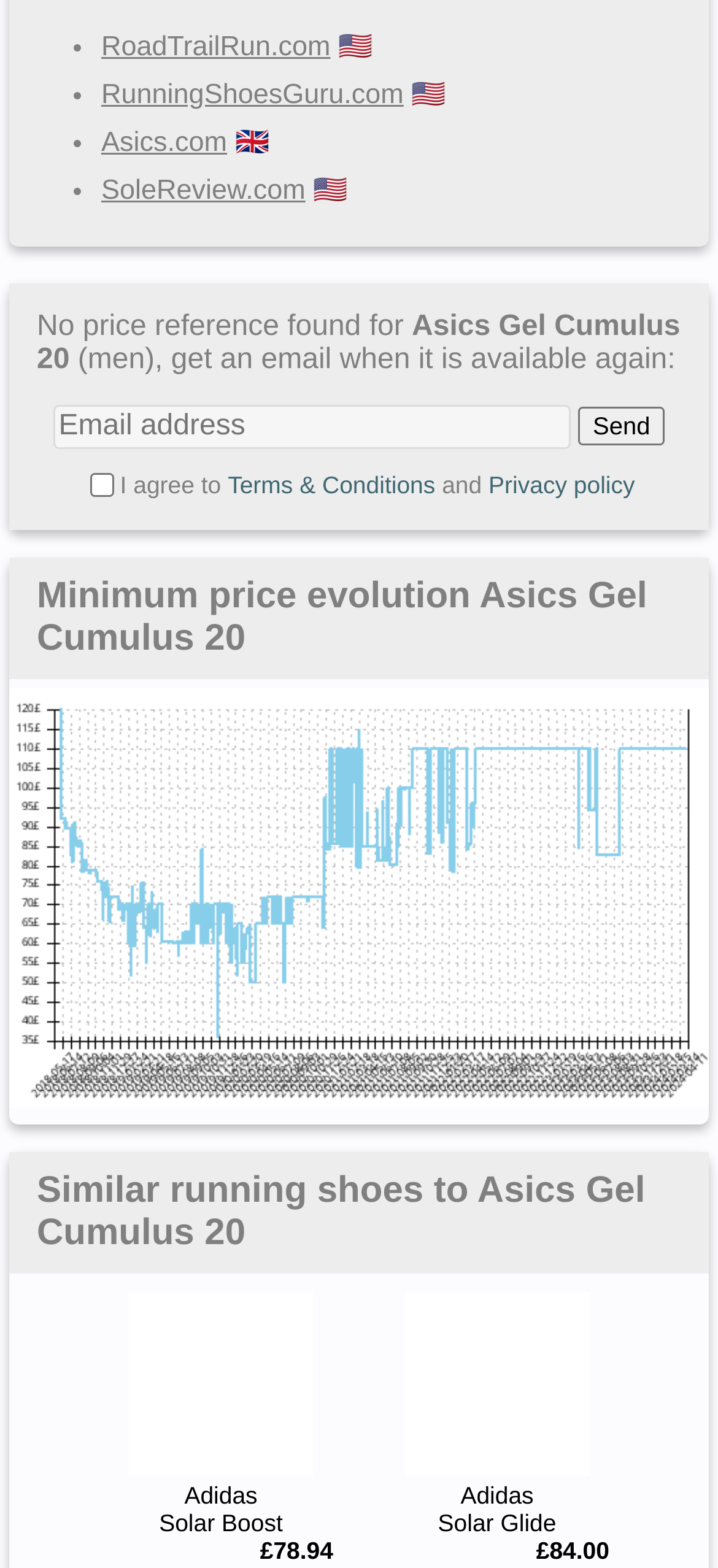Specify the bounding box coordinates of the area that needs to be clicked to achieve the following instruction: "Click the Send button".

[0.805, 0.259, 0.926, 0.284]